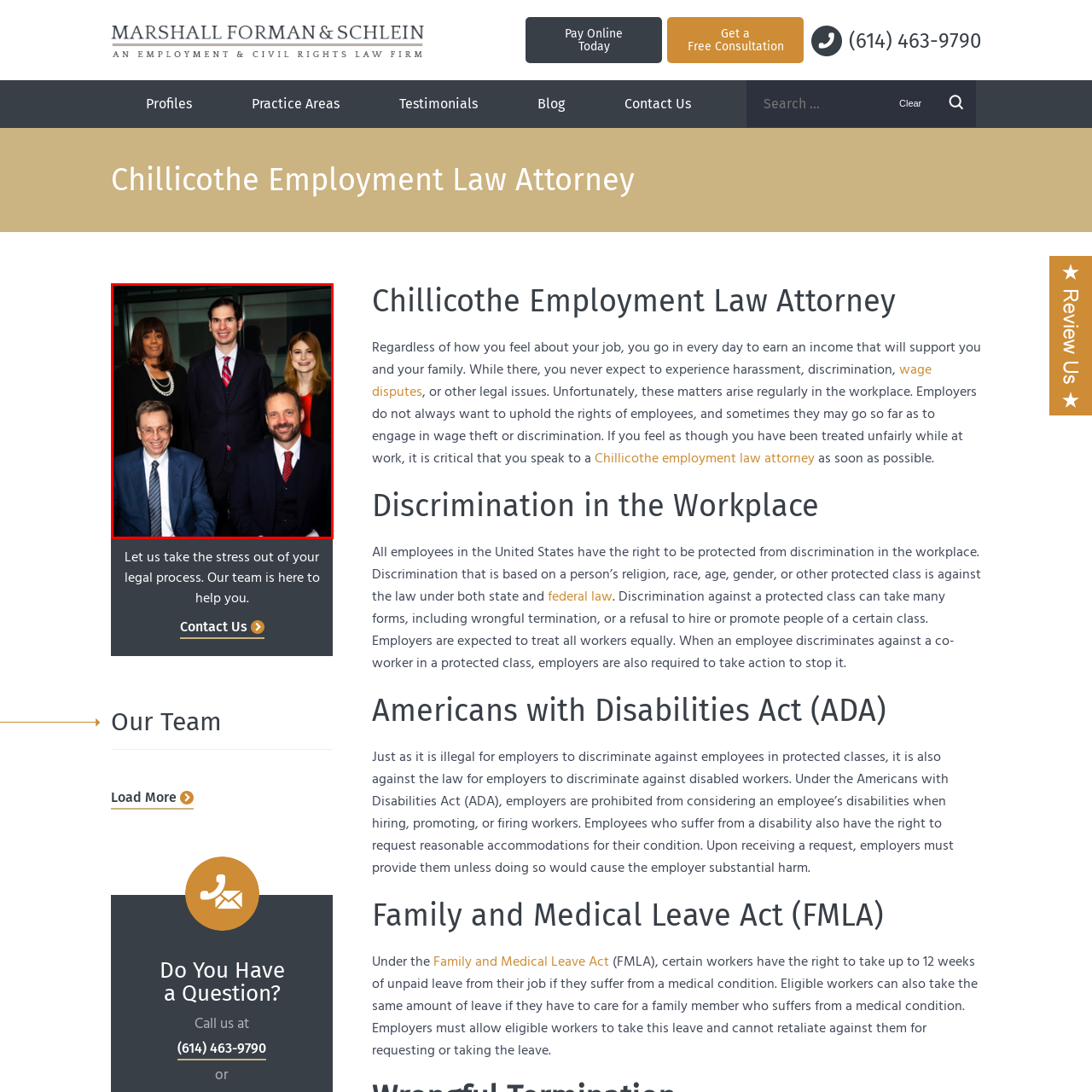Generate a detailed caption for the image that is outlined by the red border.

The image features a professional group portrait of the legal team at Marshall Forman & Schlein, specializing in employment law in Chillicothe. The team is composed of five members: 

- In the back row, there's a young man in a dark suit and striped tie, flanked by two women — one in a black dress with distinctive long hair, and the other in a bright red top, showcasing a friendly demeanor.
- In the front row, two men sit confidently. The gentleman on the left wears glasses and a blue suit, while the man on the right is dressed in a dark suit with a subtle smile, emphasizing their approachable yet professional atmosphere.

This image underscores their commitment to providing support and legal representation for employees facing workplace challenges, embodying their tagline of taking the stress out of the legal process.